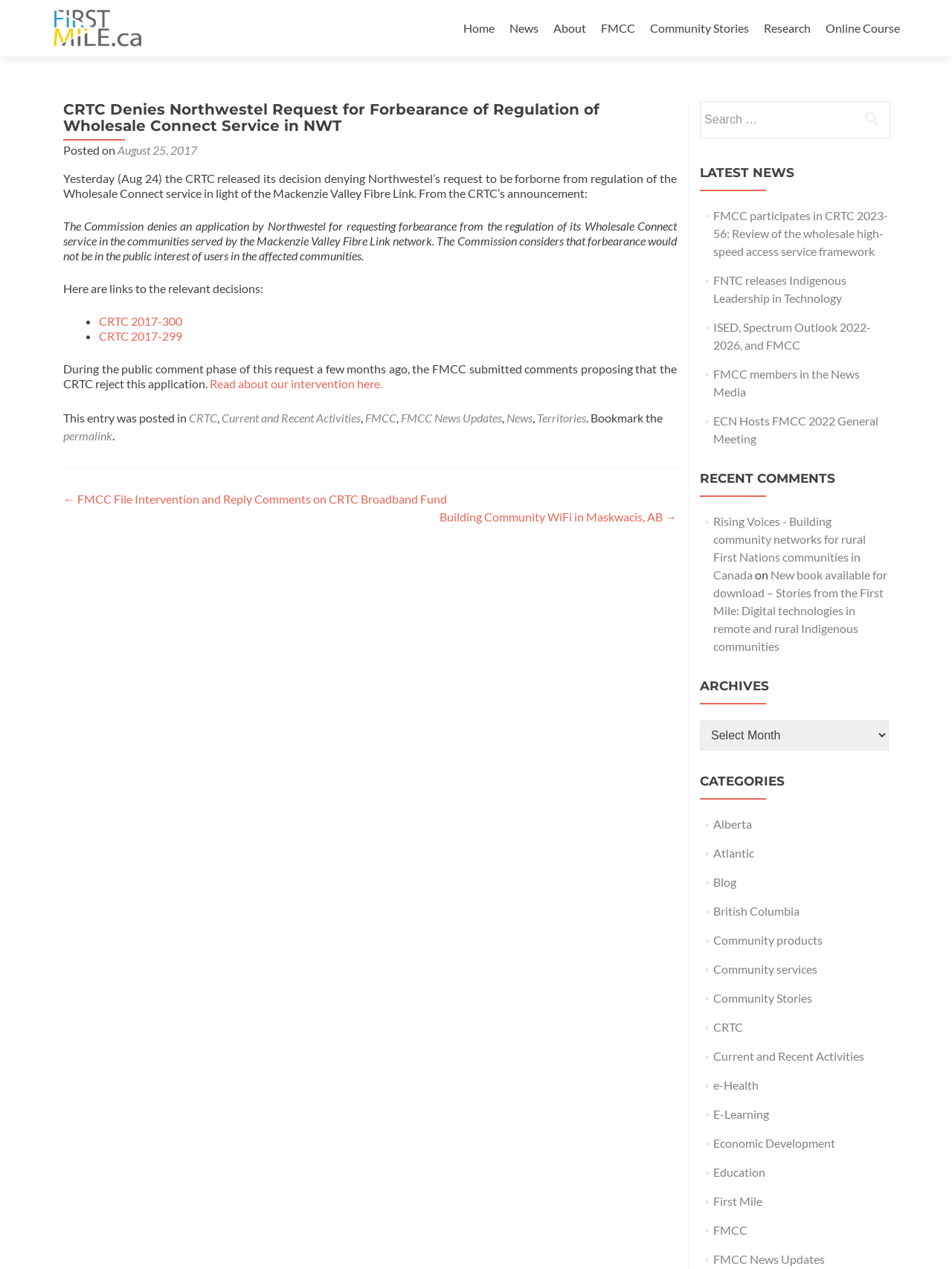Based on the element description: "FMCC News Updates", identify the bounding box coordinates for this UI element. The coordinates must be four float numbers between 0 and 1, listed as [left, top, right, bottom].

[0.749, 0.987, 0.866, 0.998]